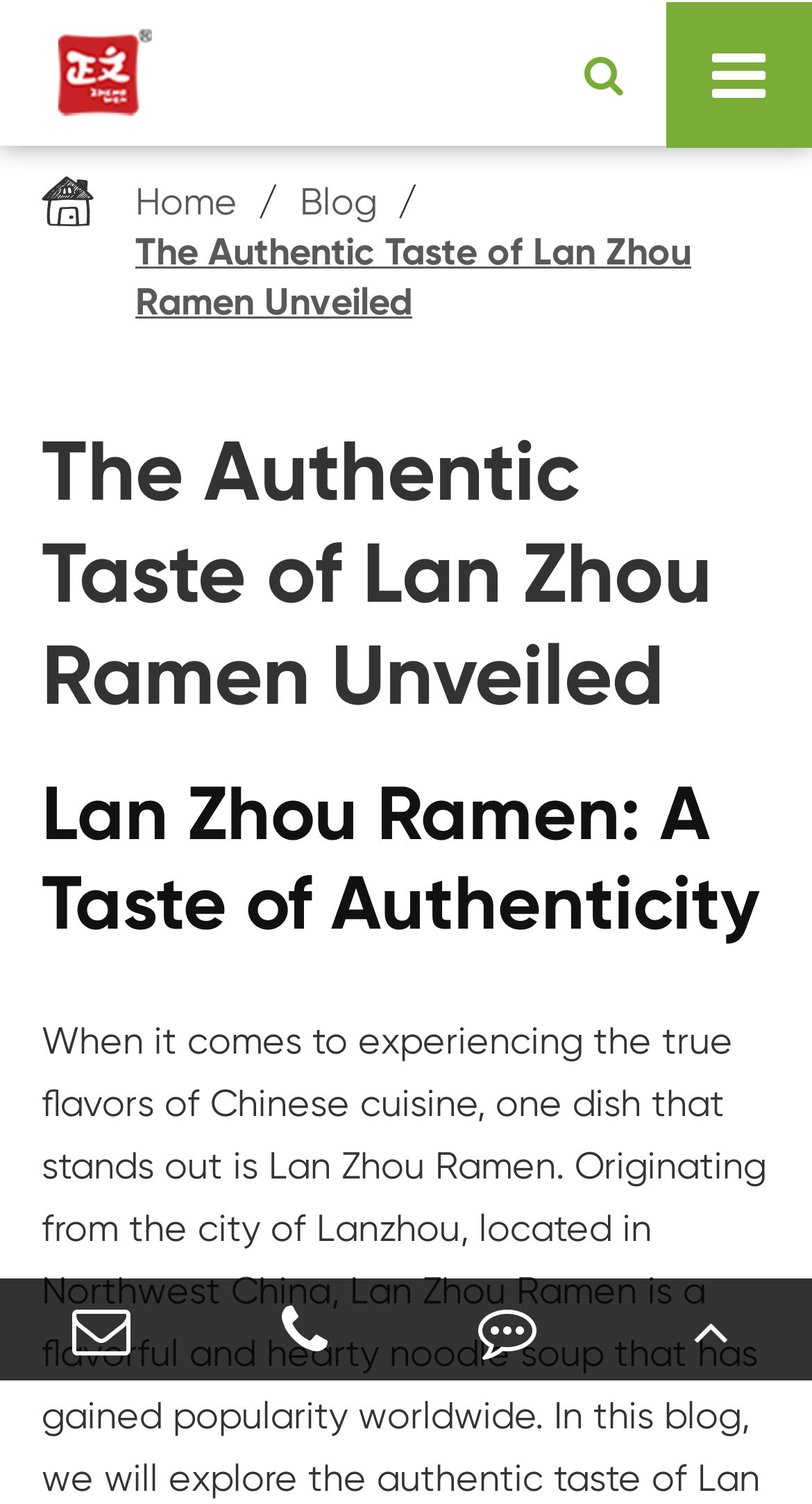Find the coordinates for the bounding box of the element with this description: "title="TOP"".

[0.75, 0.85, 1.0, 0.918]